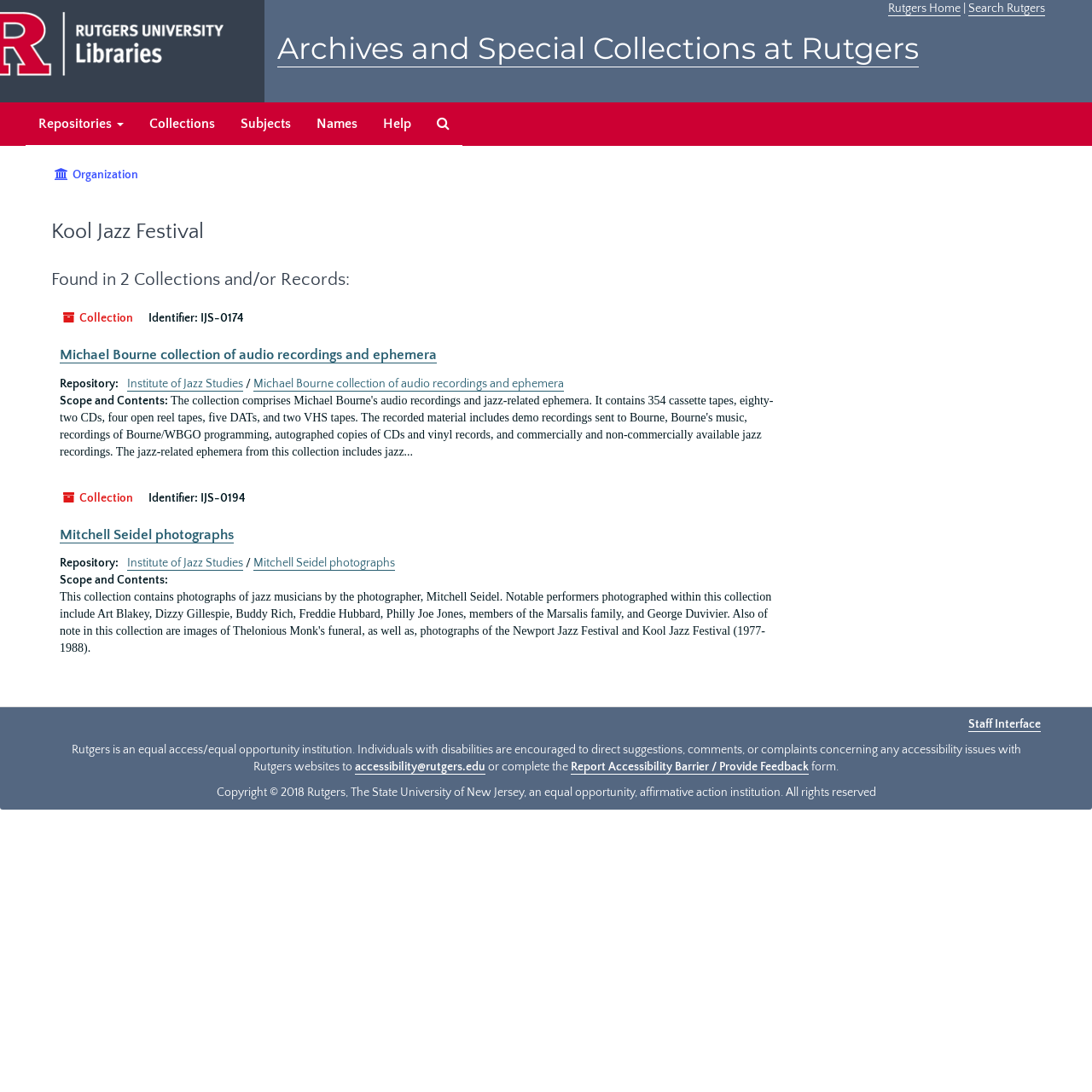Determine the bounding box coordinates of the clickable area required to perform the following instruction: "View Michael Bourne collection of audio recordings and ephemera". The coordinates should be represented as four float numbers between 0 and 1: [left, top, right, bottom].

[0.055, 0.318, 0.4, 0.333]